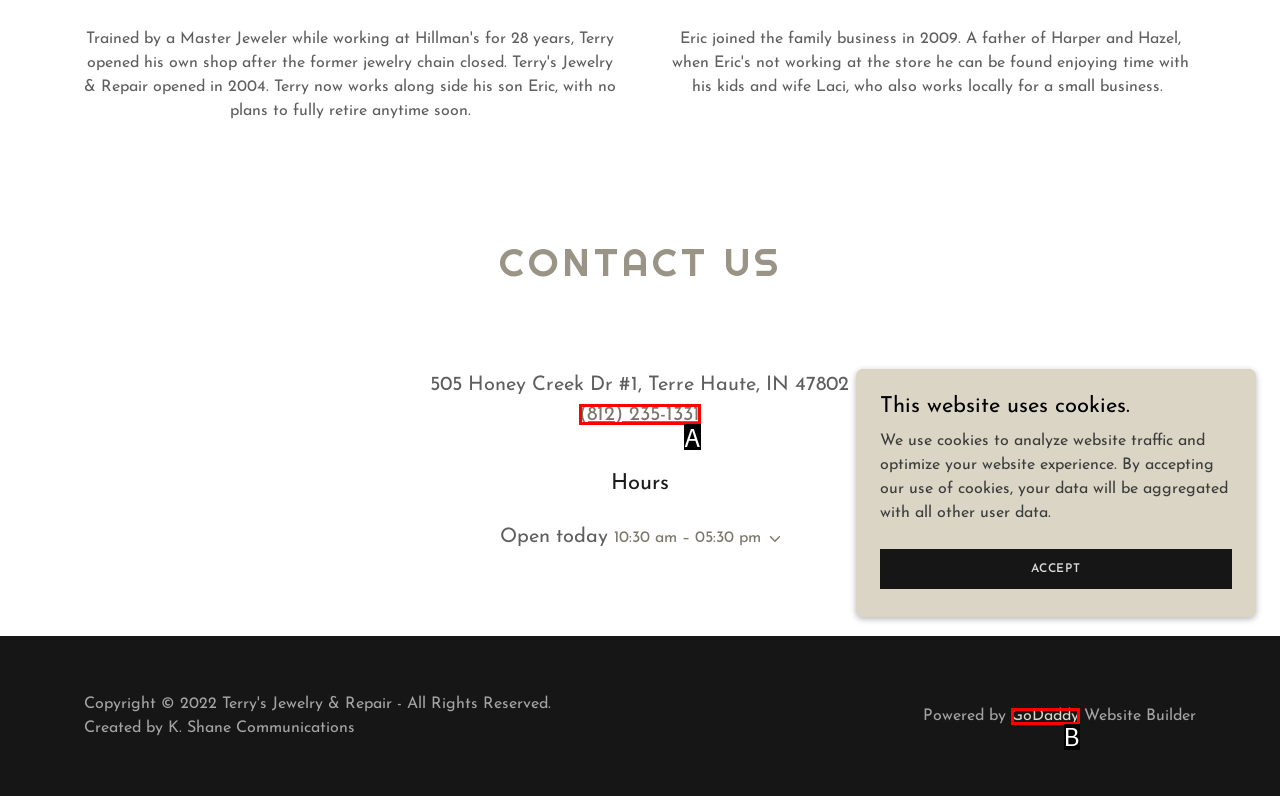Which option corresponds to the following element description: (812) 235-1331?
Please provide the letter of the correct choice.

A